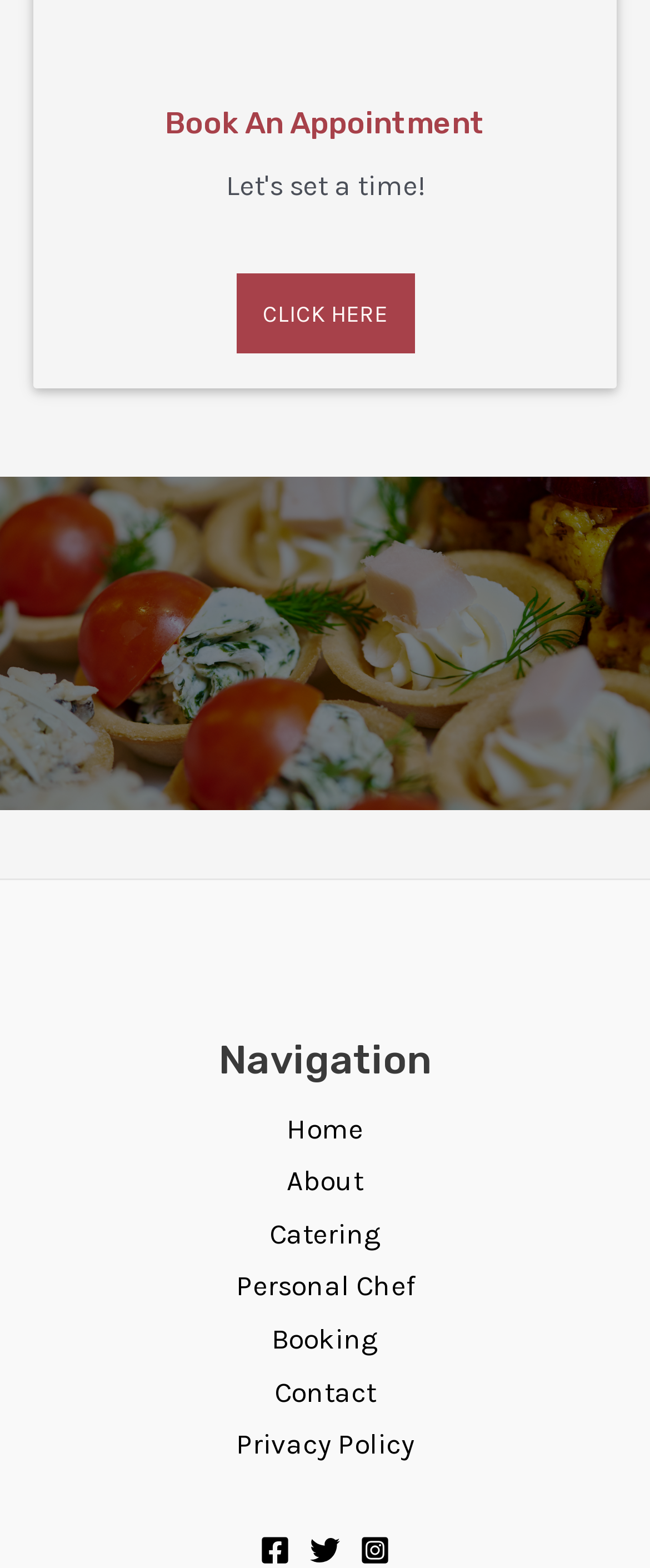Please find the bounding box for the UI component described as follows: "Click Here".

[0.363, 0.175, 0.637, 0.225]